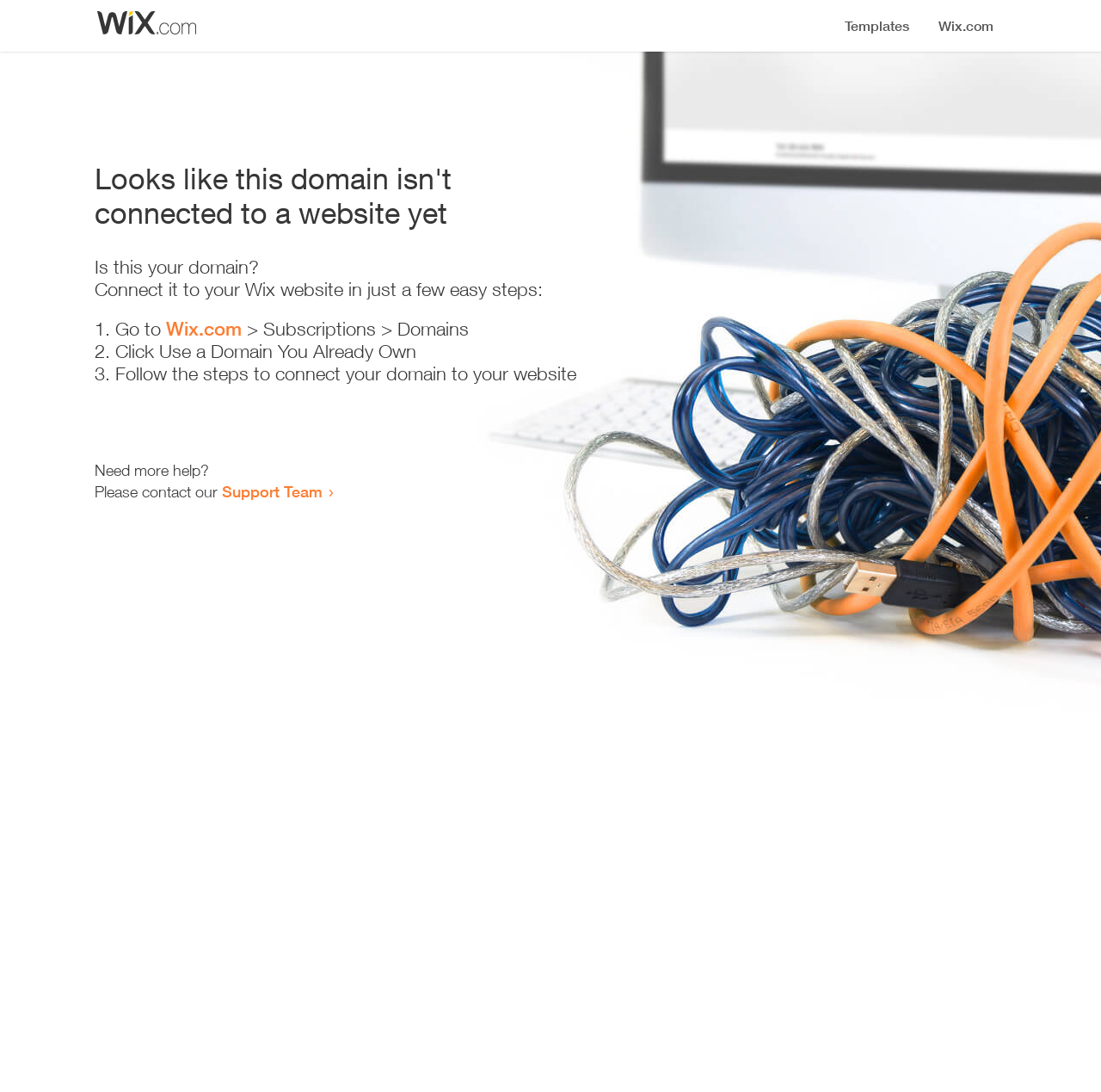Use the information in the screenshot to answer the question comprehensively: What is the purpose of the webpage?

The webpage provides instructions on how to connect a domain to a Wix website, indicating that the purpose of the webpage is to facilitate domain connection.